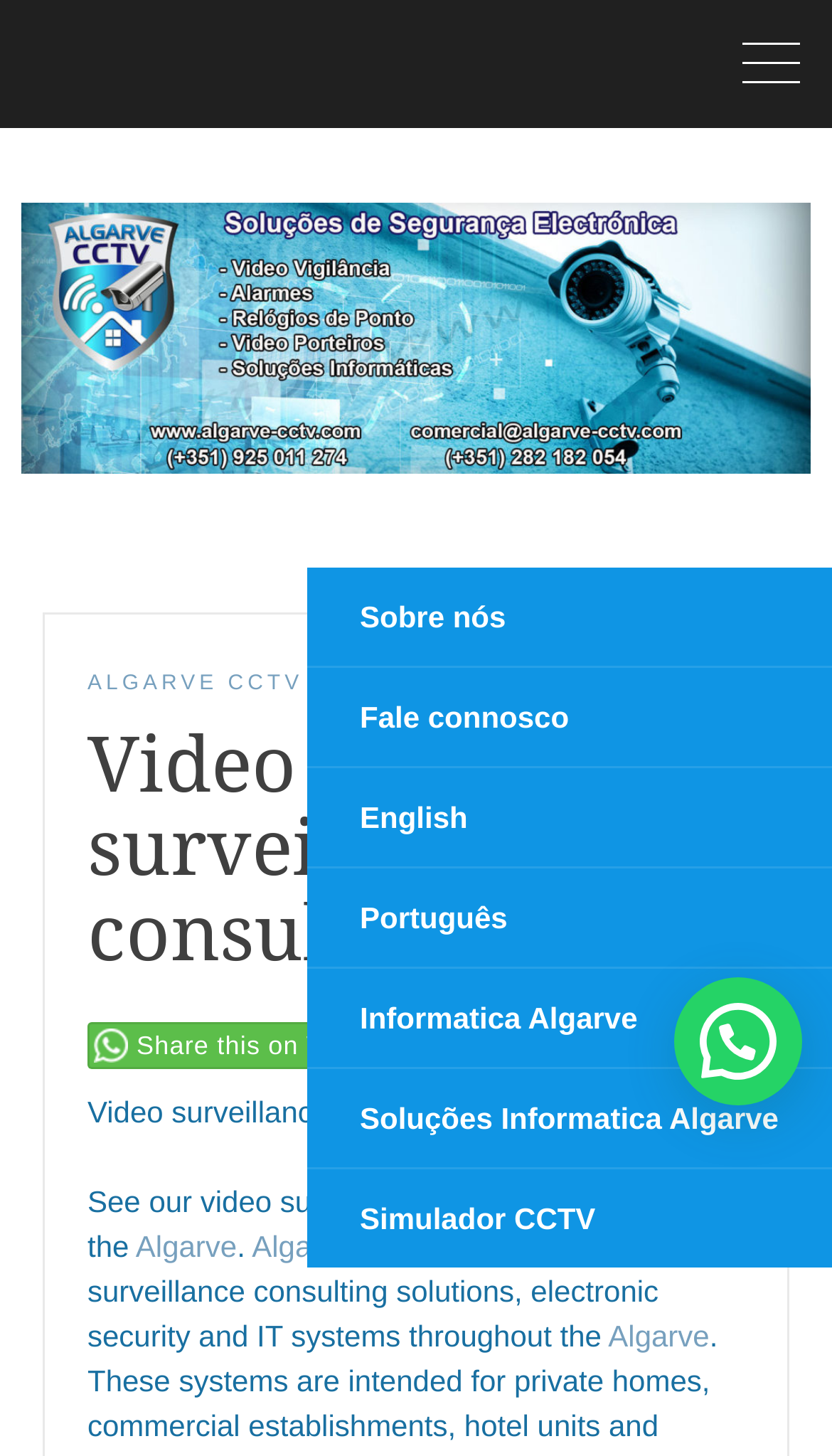Find and specify the bounding box coordinates that correspond to the clickable region for the instruction: "Learn about video surveillance consultancy".

[0.105, 0.497, 0.895, 0.671]